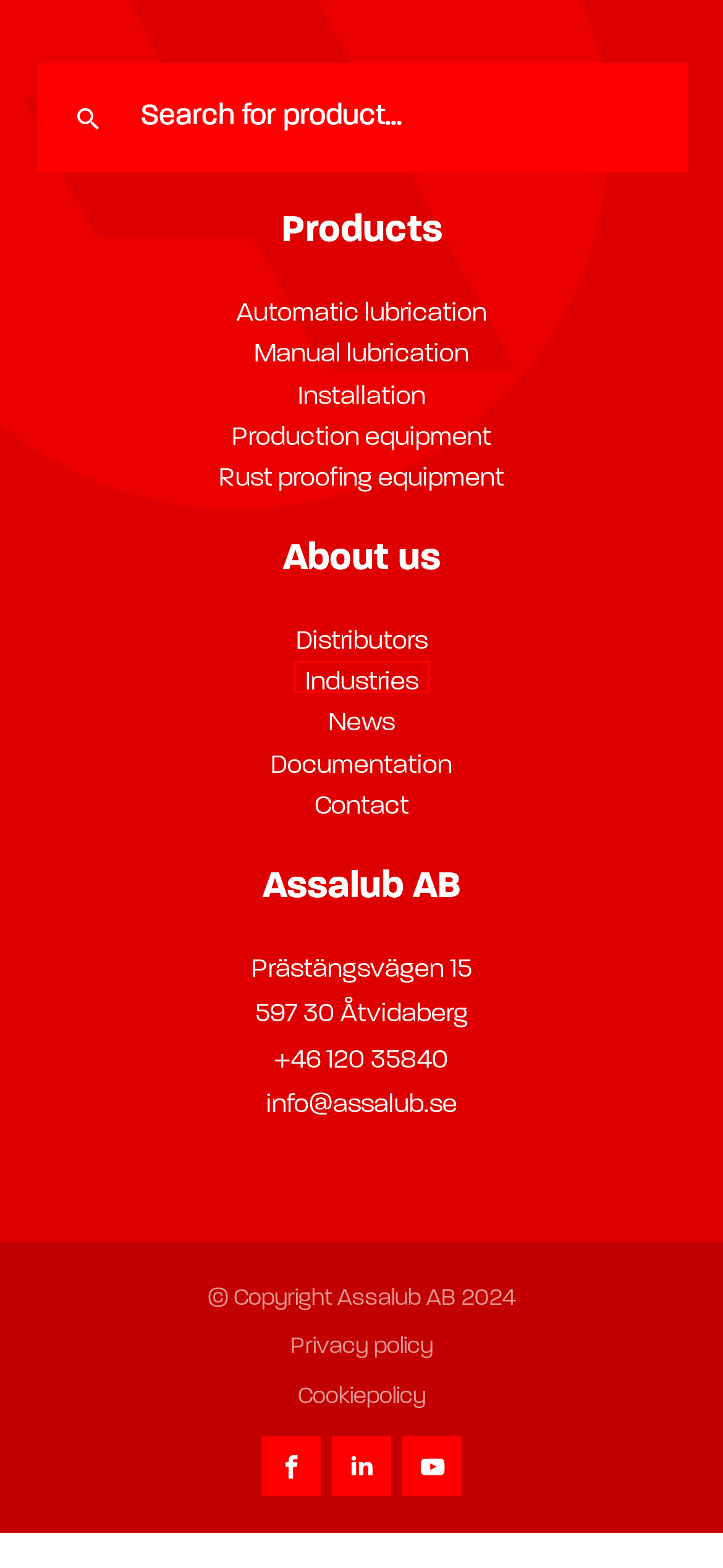Given a webpage screenshot with a UI element marked by a red bounding box, choose the description that best corresponds to the new webpage that will appear after clicking the element. The candidates are:
A. Industries arkiv | Assalub AB %sitename
B. 95 years of expertise in lubrication automation | Assalub®
C. Contact us | Assalub®
D. LubeRight Mk II full kit | Assalub AB %sitename
E. Installation & service of lubrication systems | Assalub®
F. Privacy Policy | Assalub®
G. Distributors ᐅ Our distributors around the globe | Assalub®
H. Cookies | Assalub AB %sitename

G